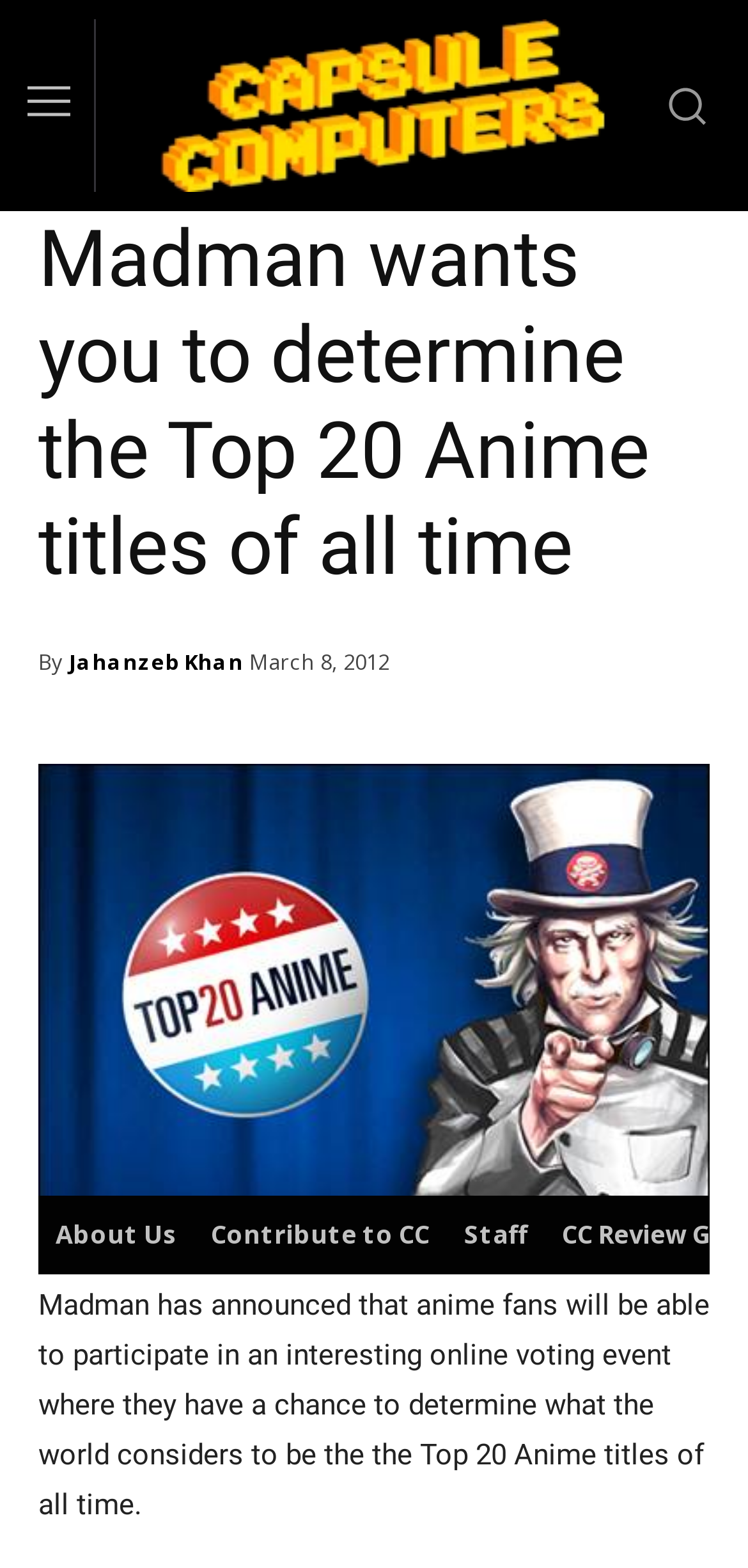Use the information in the screenshot to answer the question comprehensively: When was the article published?

I determined the publication date by looking at the time element with the text 'March 8, 2012' below the author's name, which is a common location for publication dates.